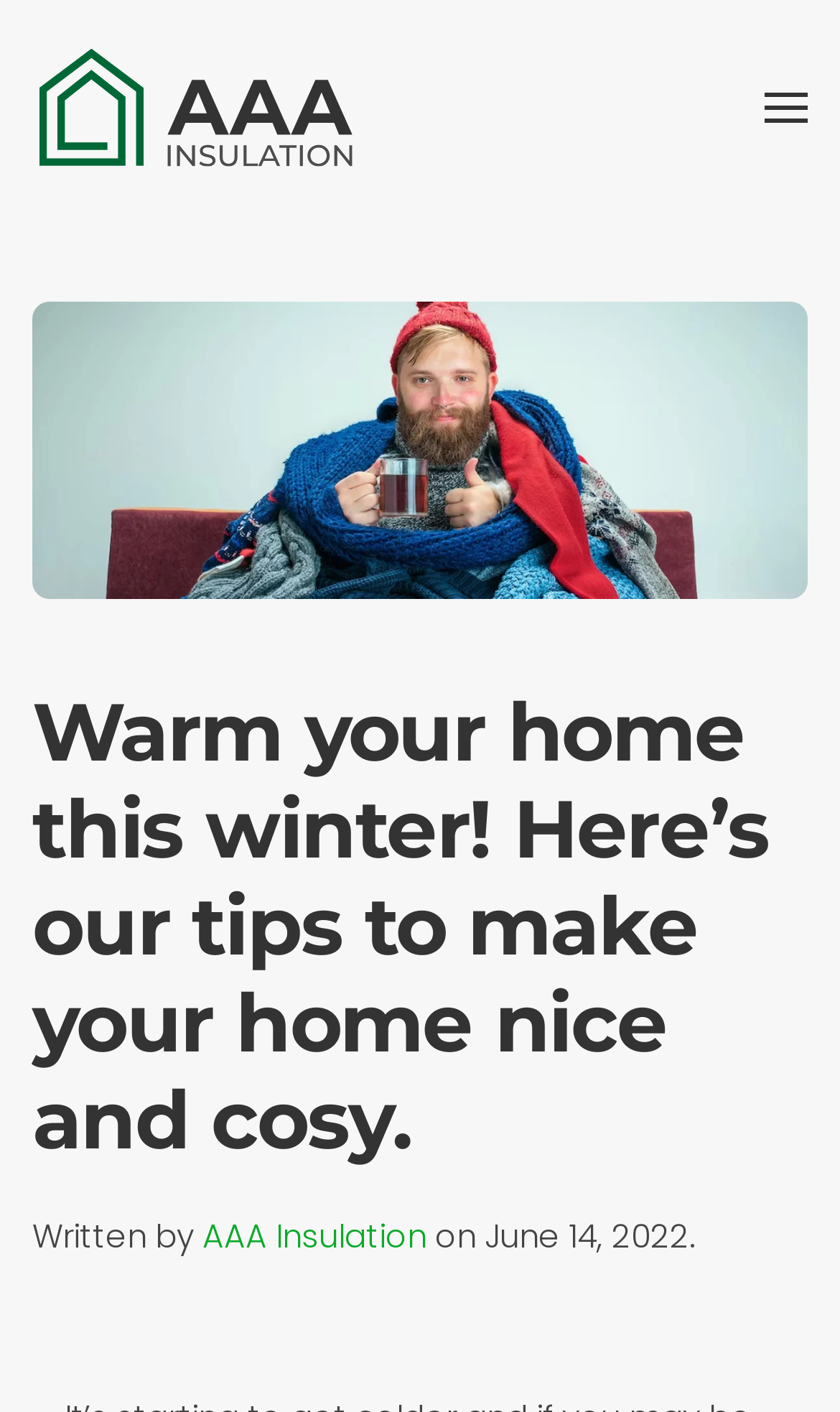What is the author of the article?
Please provide a comprehensive and detailed answer to the question.

The author of the article can be found by looking at the text 'Written by' followed by a link 'AAA Insulation', which indicates that AAA Insulation is the author of the article.